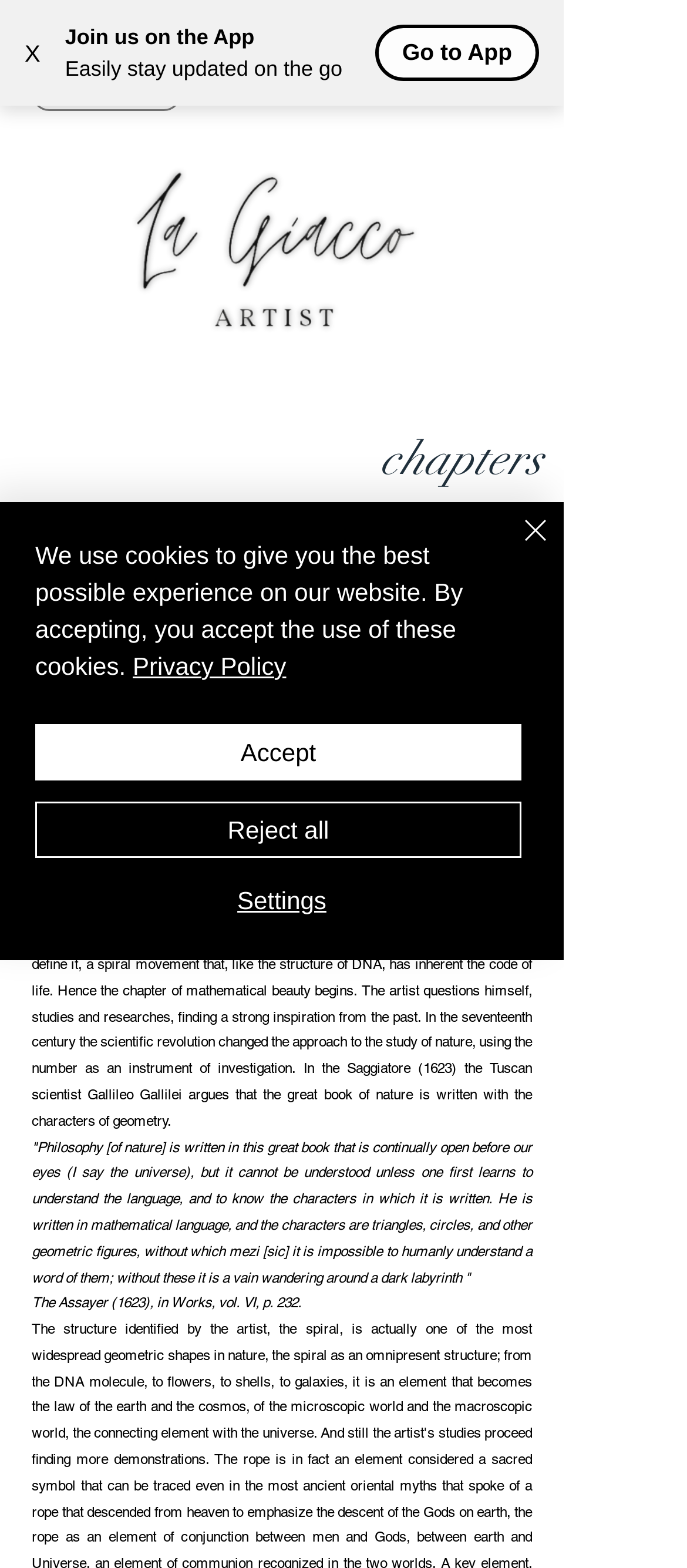Find the bounding box coordinates of the area that needs to be clicked in order to achieve the following instruction: "Go to App". The coordinates should be specified as four float numbers between 0 and 1, i.e., [left, top, right, bottom].

[0.585, 0.025, 0.745, 0.042]